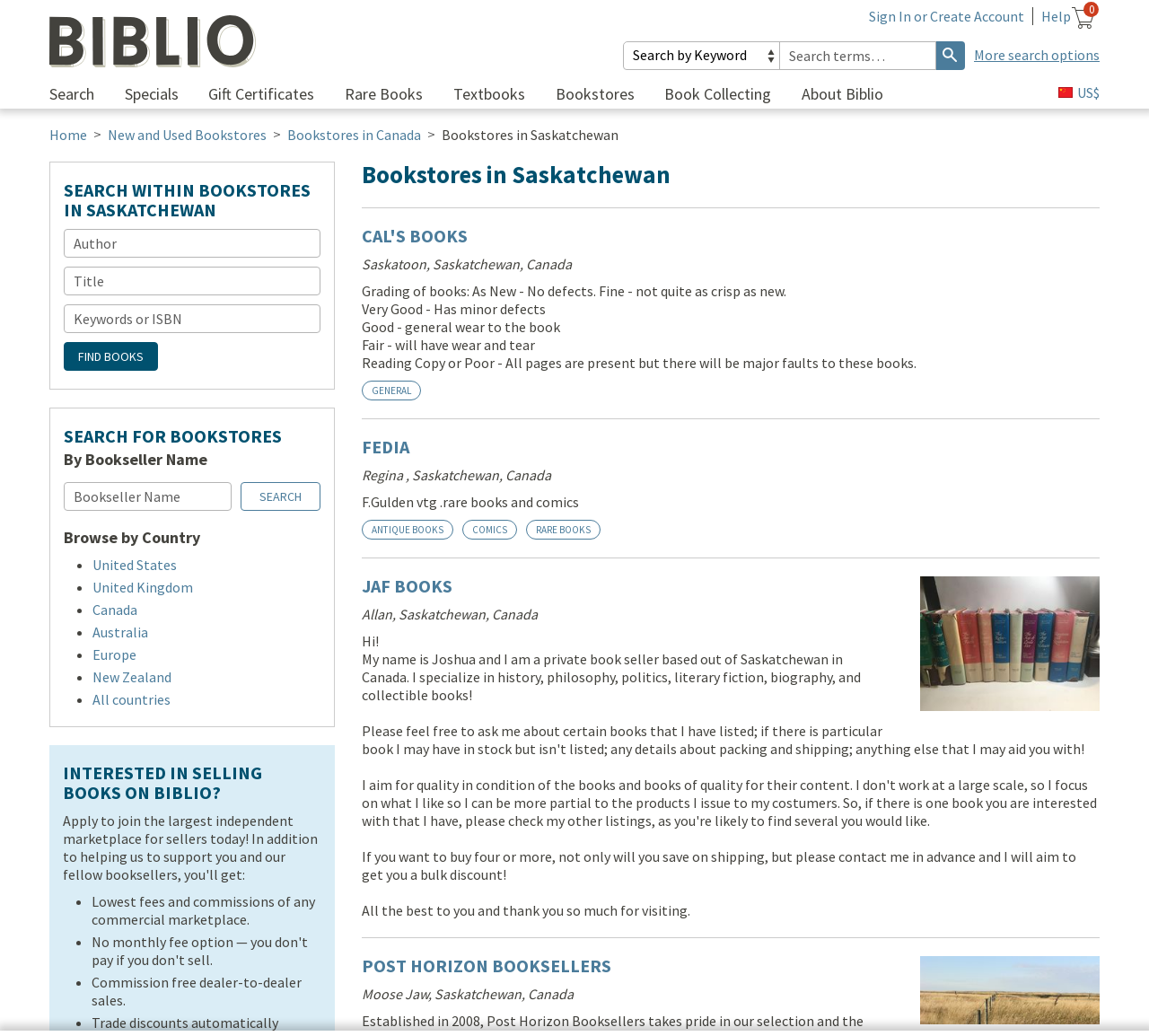Please locate the bounding box coordinates of the element that should be clicked to achieve the given instruction: "Sign in or create an account".

[0.756, 0.007, 0.891, 0.024]